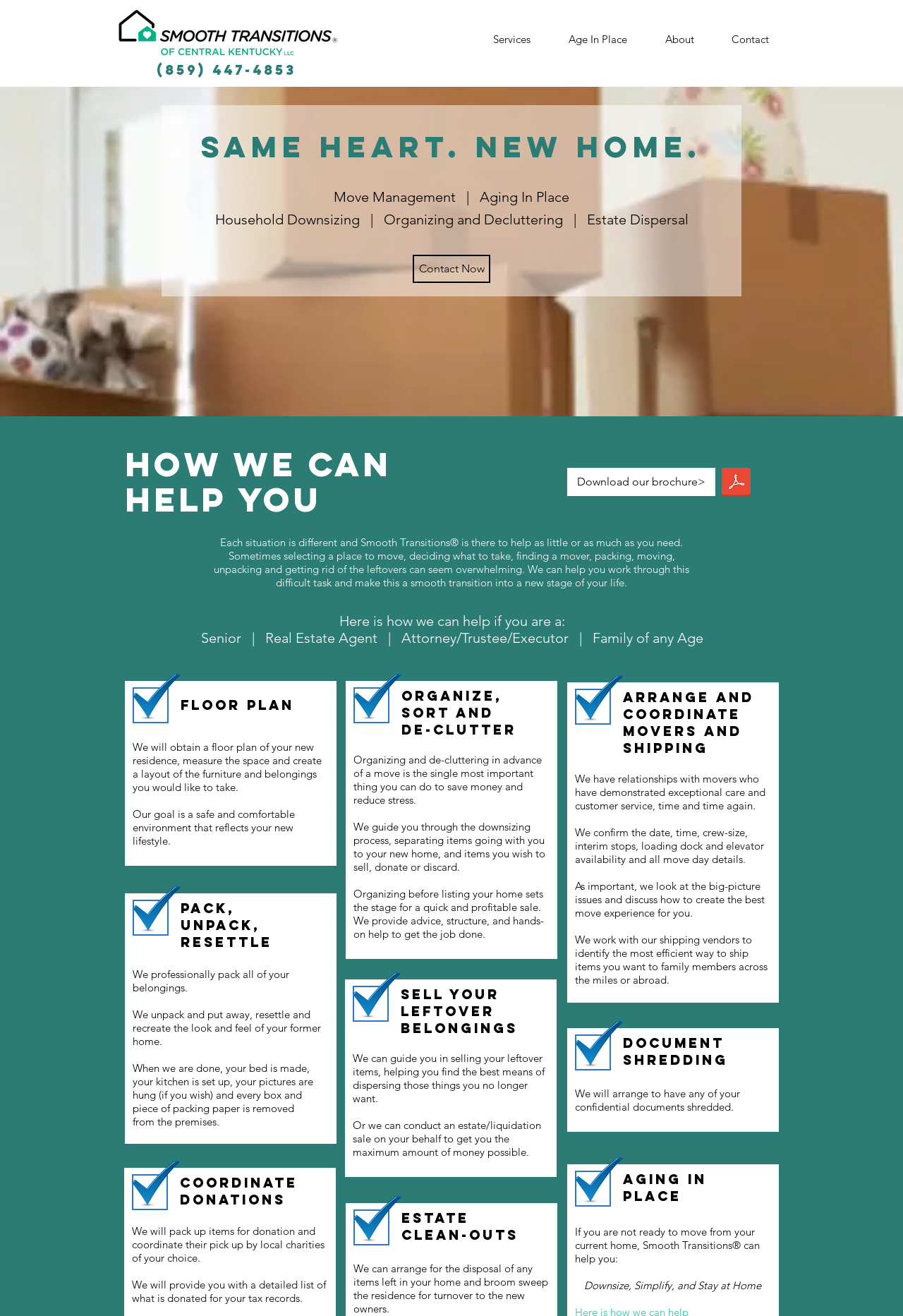Given the webpage screenshot, identify the bounding box of the UI element that matches this description: "Contact Now".

[0.457, 0.194, 0.543, 0.215]